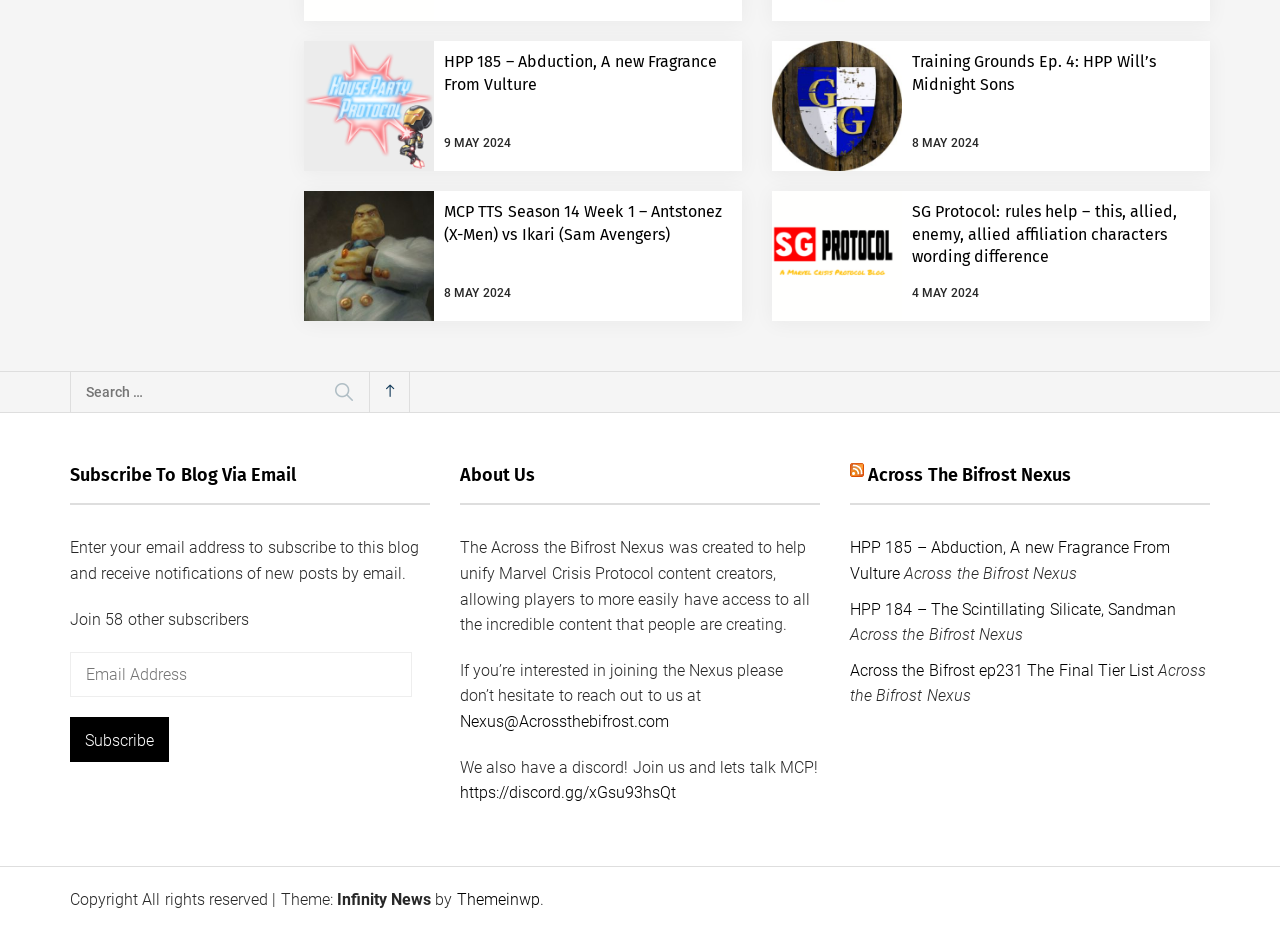Look at the image and answer the question in detail:
What is the purpose of the Across the Bifrost Nexus?

I read the 'StaticText' element under the 'About Us' heading, which states that the Across the Bifrost Nexus was created to help unify Marvel Crisis Protocol content creators, allowing players to more easily have access to all the incredible content that people are creating.